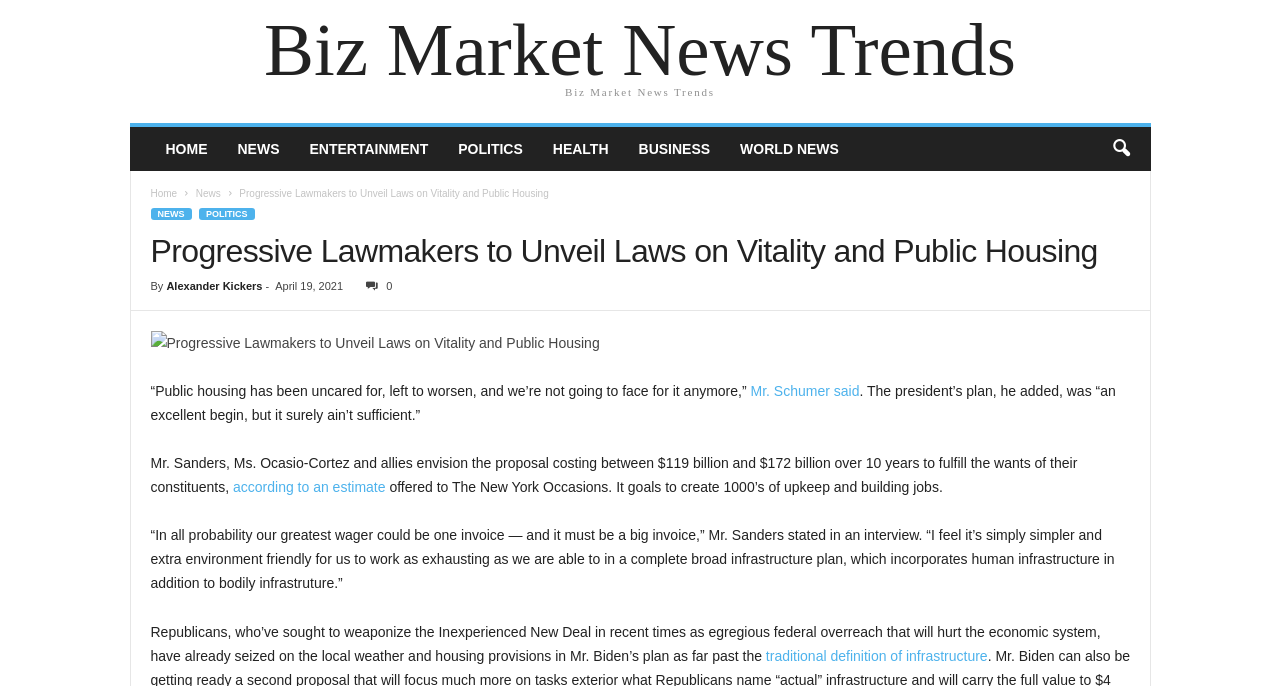How much does the proposal aim to cost?
Ensure your answer is thorough and detailed.

I looked at the article and found a sentence that mentions the estimated cost of the proposal. It says 'Mr. Sanders, Ms. Ocasio-Cortez and allies envision the proposal costing between $119 billion and $172 billion over 10 years...'.